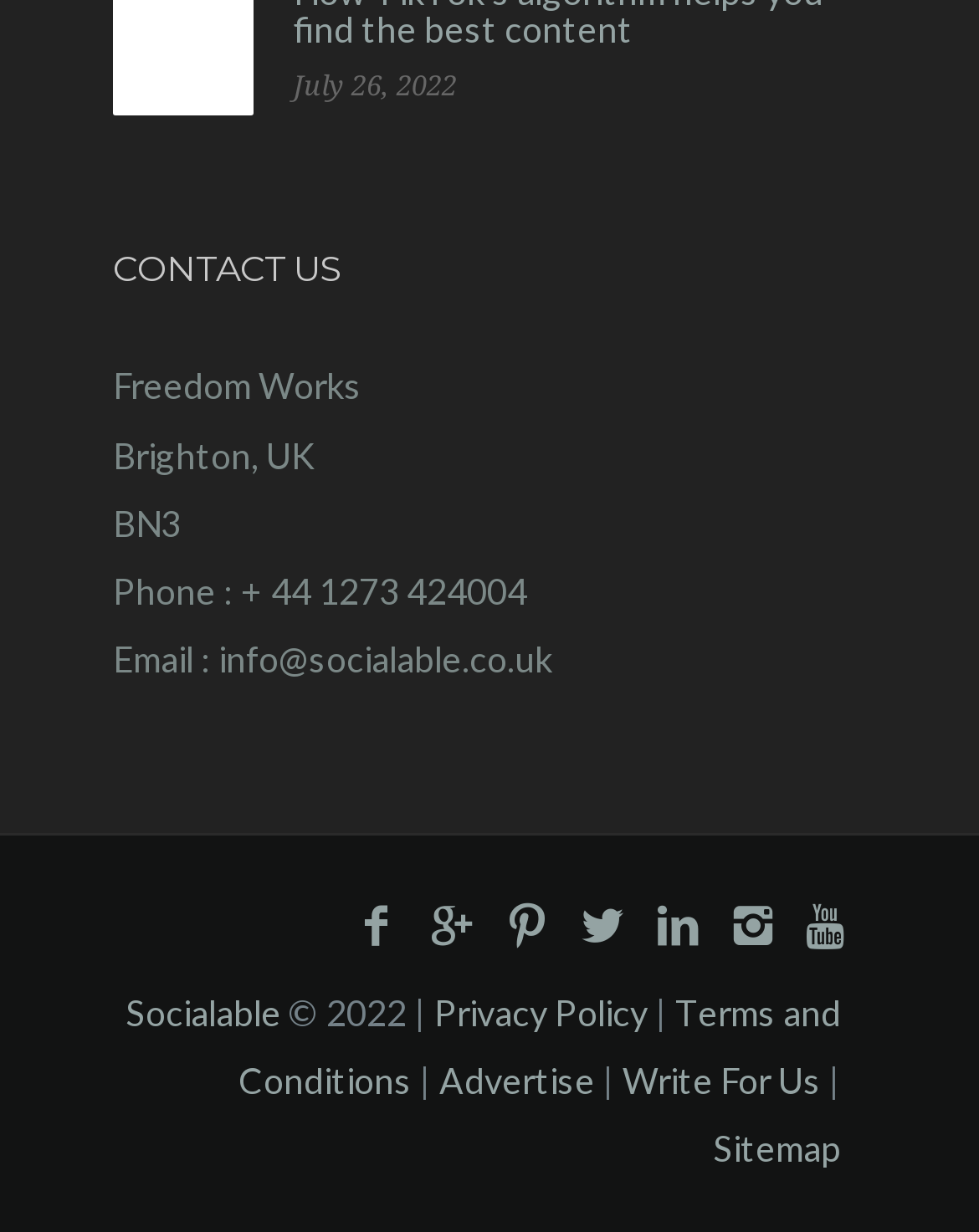Give a one-word or one-phrase response to the question: 
What is the copyright year?

2022